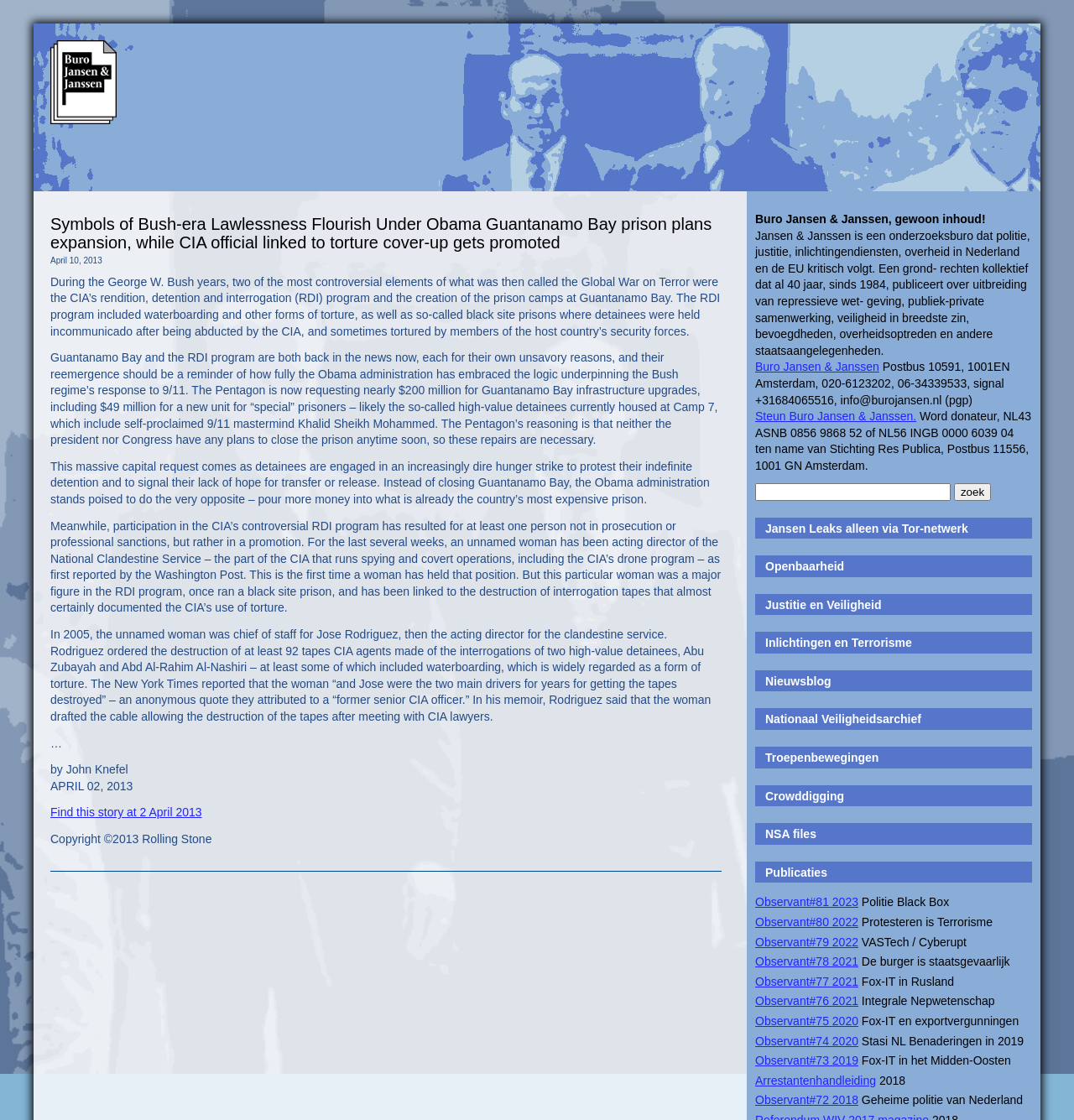Please respond to the question with a concise word or phrase:
What is the purpose of the textbox?

Search